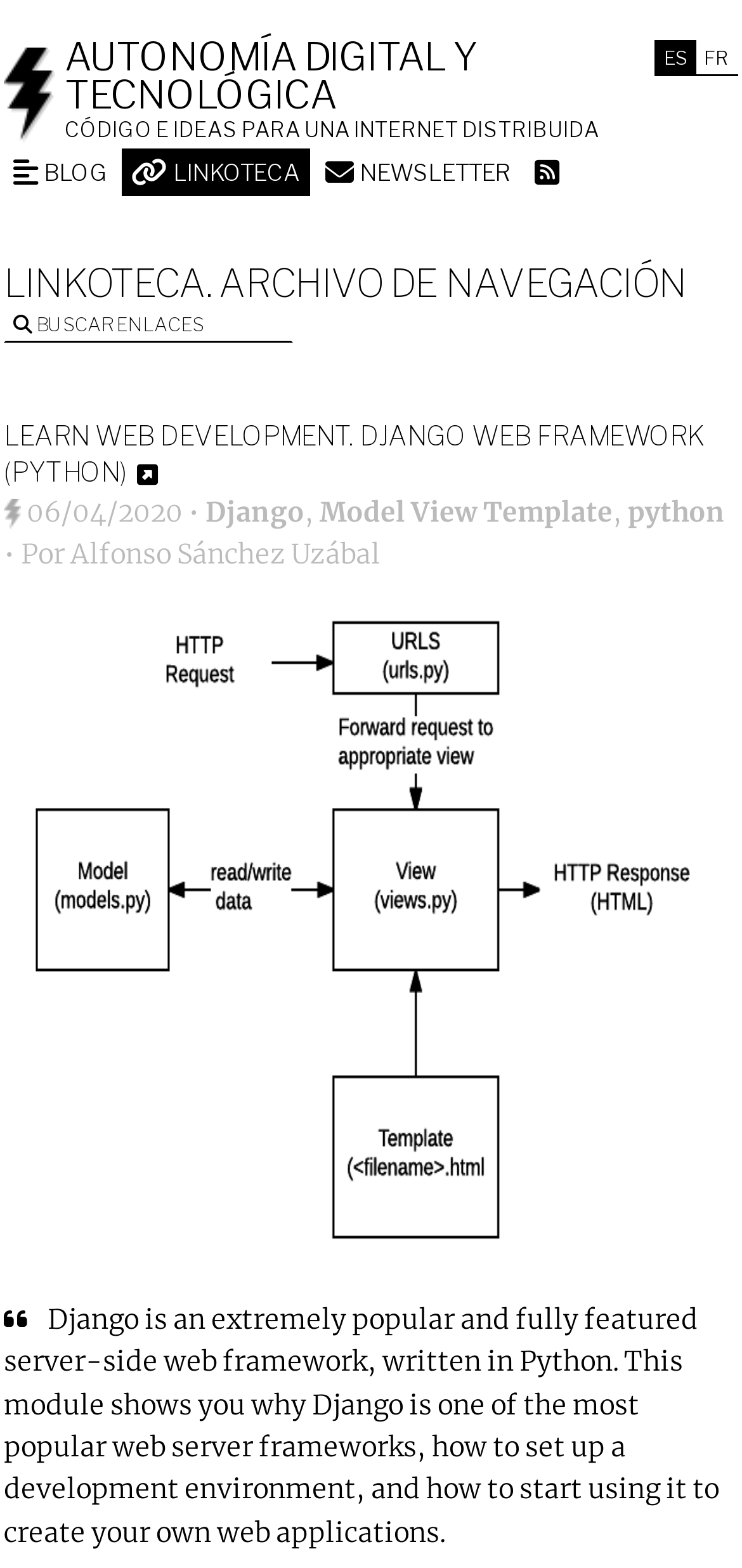Determine the bounding box coordinates for the UI element matching this description: "Blog".

[0.018, 0.097, 0.143, 0.122]